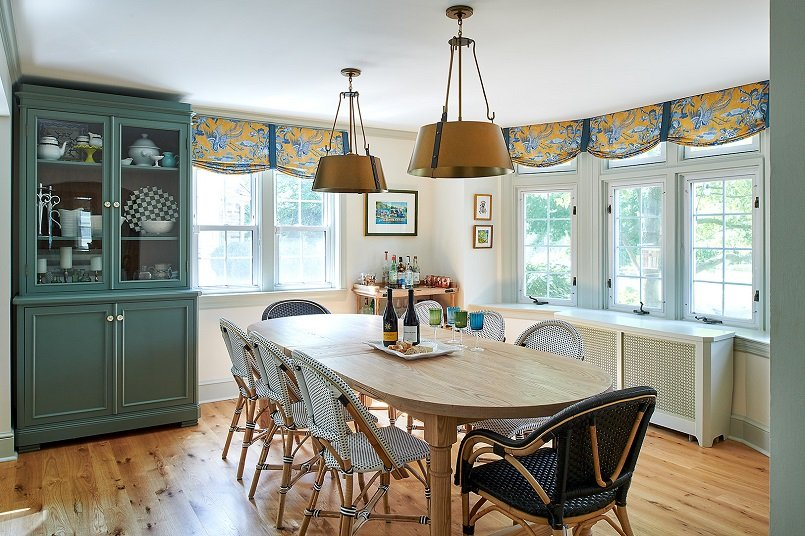What type of lights hang from the ceiling?
From the image, respond using a single word or phrase.

Industrial-style pendant lights